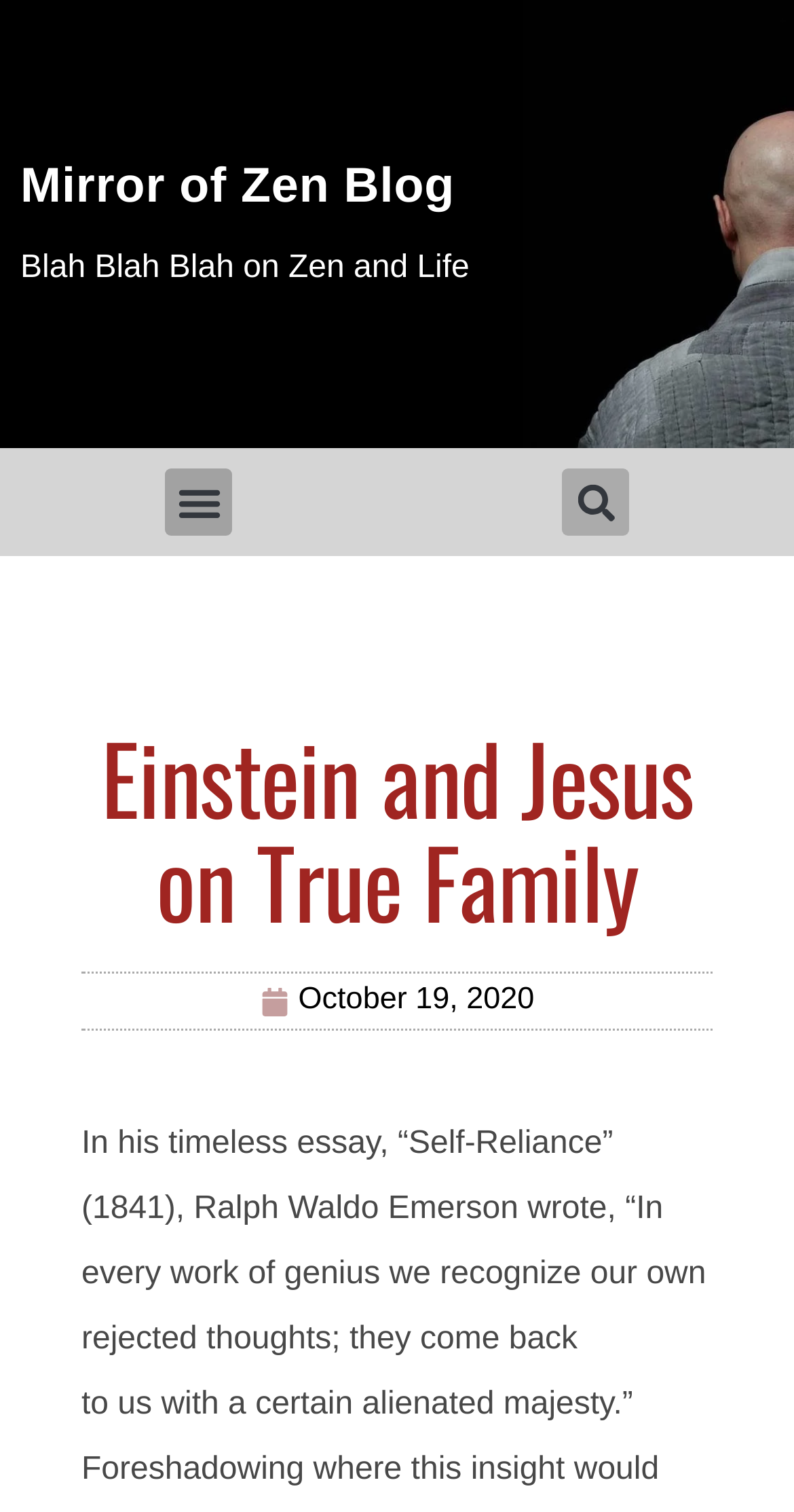Find the bounding box coordinates corresponding to the UI element with the description: "Search". The coordinates should be formatted as [left, top, right, bottom], with values as floats between 0 and 1.

[0.708, 0.31, 0.792, 0.354]